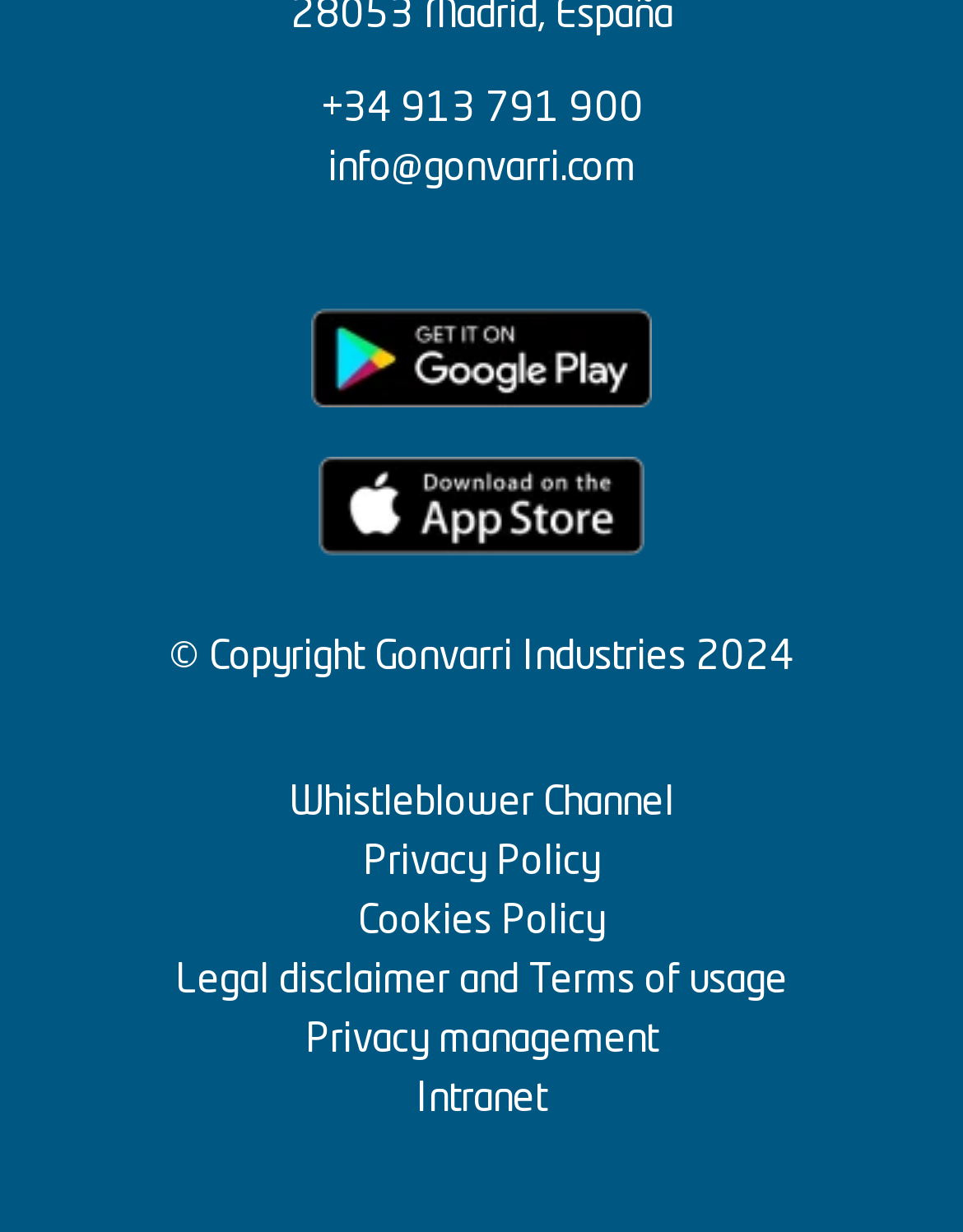Please determine the bounding box coordinates of the section I need to click to accomplish this instruction: "Send an email".

[0.34, 0.122, 0.66, 0.154]